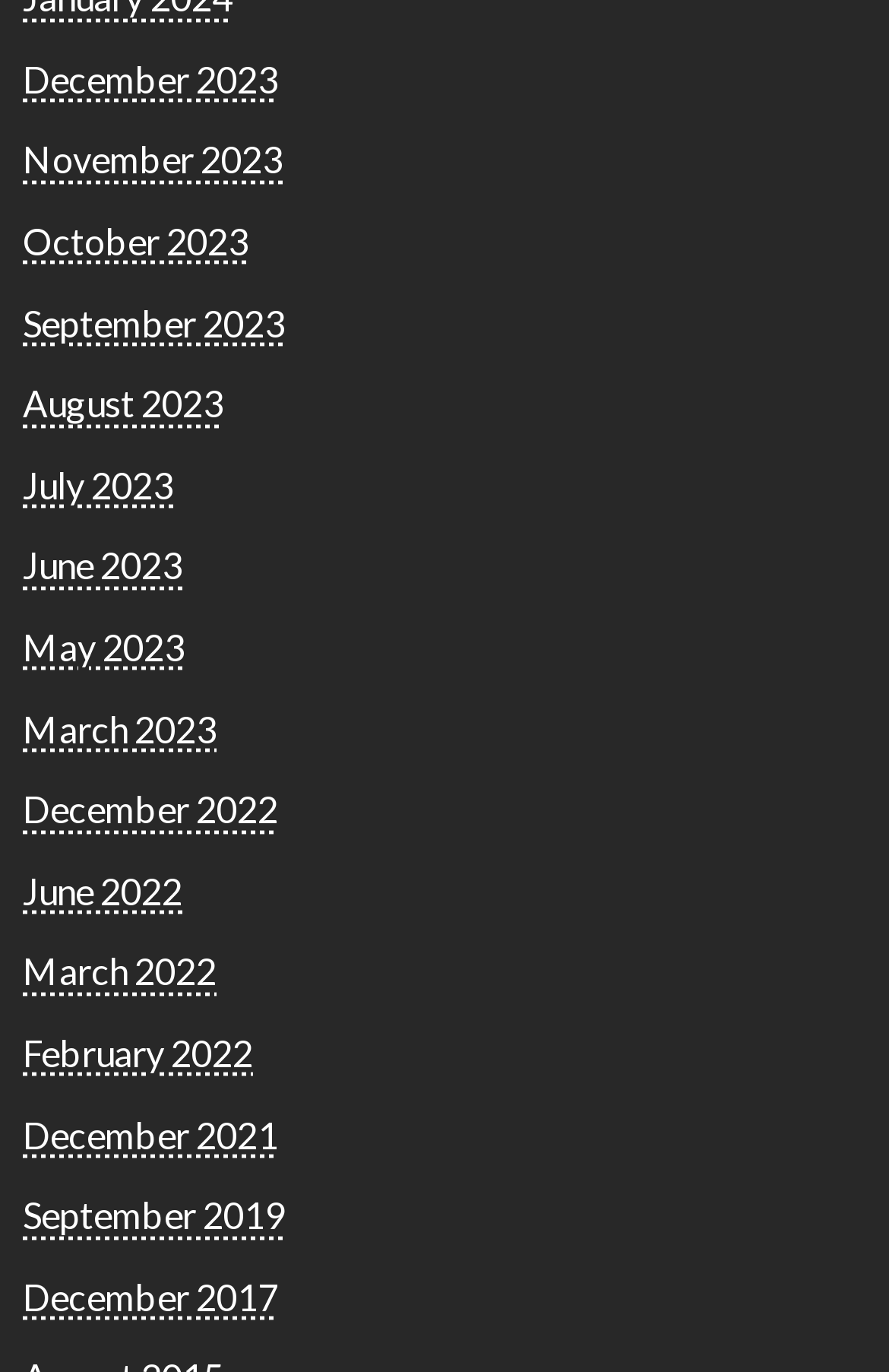Please pinpoint the bounding box coordinates for the region I should click to adhere to this instruction: "View October 2023".

[0.026, 0.16, 0.279, 0.191]